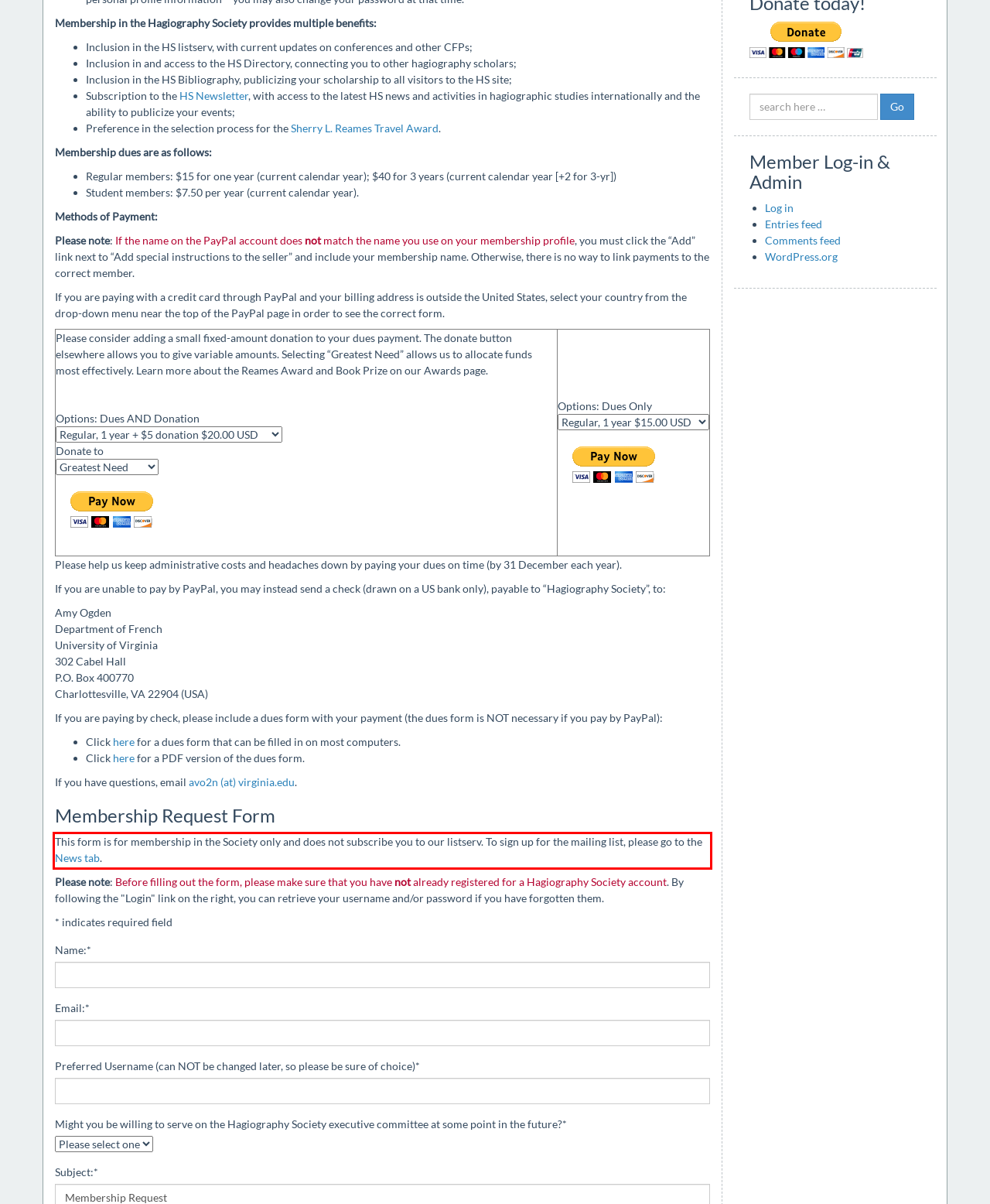You have a webpage screenshot with a red rectangle surrounding a UI element. Extract the text content from within this red bounding box.

This form is for membership in the Society only and does not subscribe you to our listserv. To sign up for the mailing list, please go to the News tab.